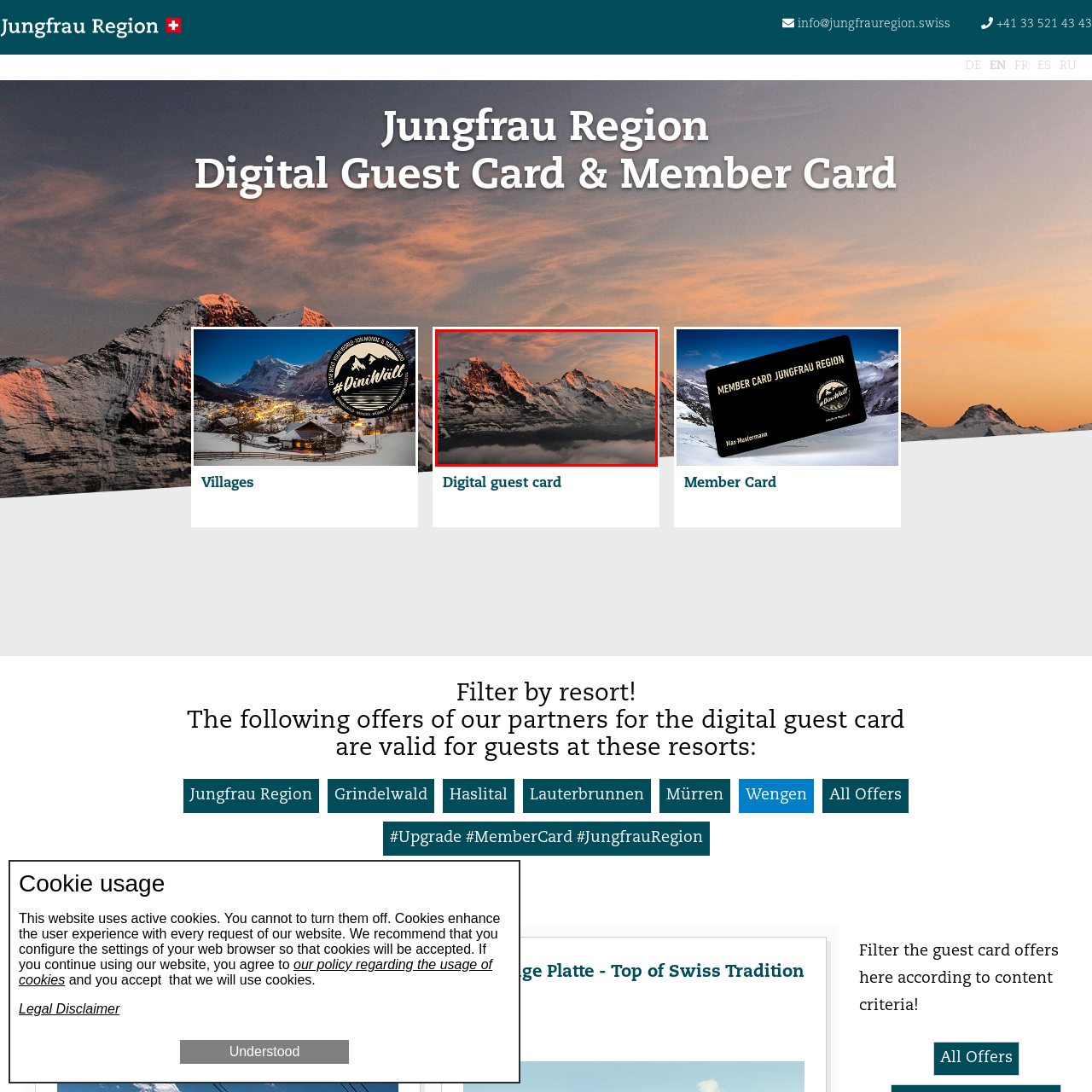Create an extensive caption describing the content of the image outlined in red.

The image captures the majestic peaks of the Jungfrau region, bathed in the warm glow of the sunset. This breathtaking view showcases the dramatic, snow-capped mountains rising sharply against the soft, pastel sky, creating a stunning contrast. Below the peaks, a blanket of clouds softly envelops the valley, enhancing the ethereal beauty of the landscape. This scene beautifully represents the natural splendor and tranquility associated with the Jungfrau region, an area known for its outdoor adventures and picturesque views, inviting visitors to explore its many offerings.